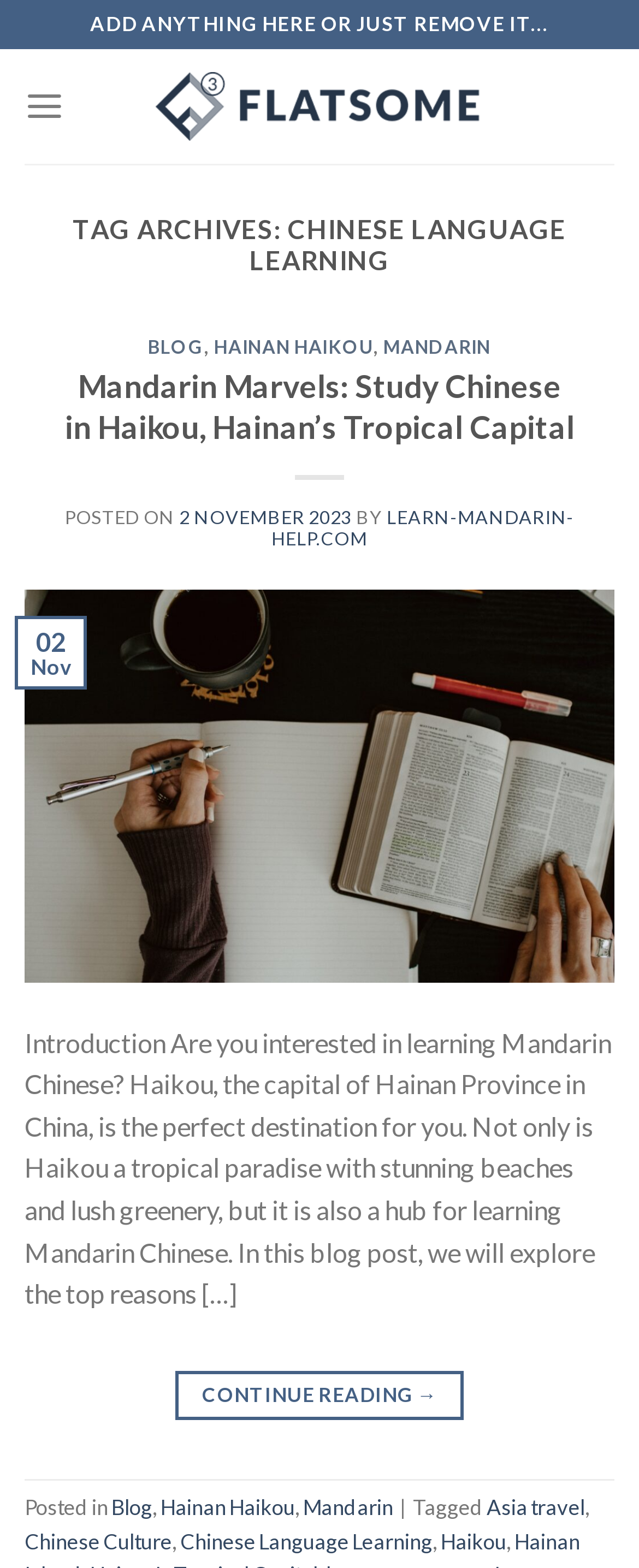Please answer the following query using a single word or phrase: 
What is the date of the blog post?

2 November 2023